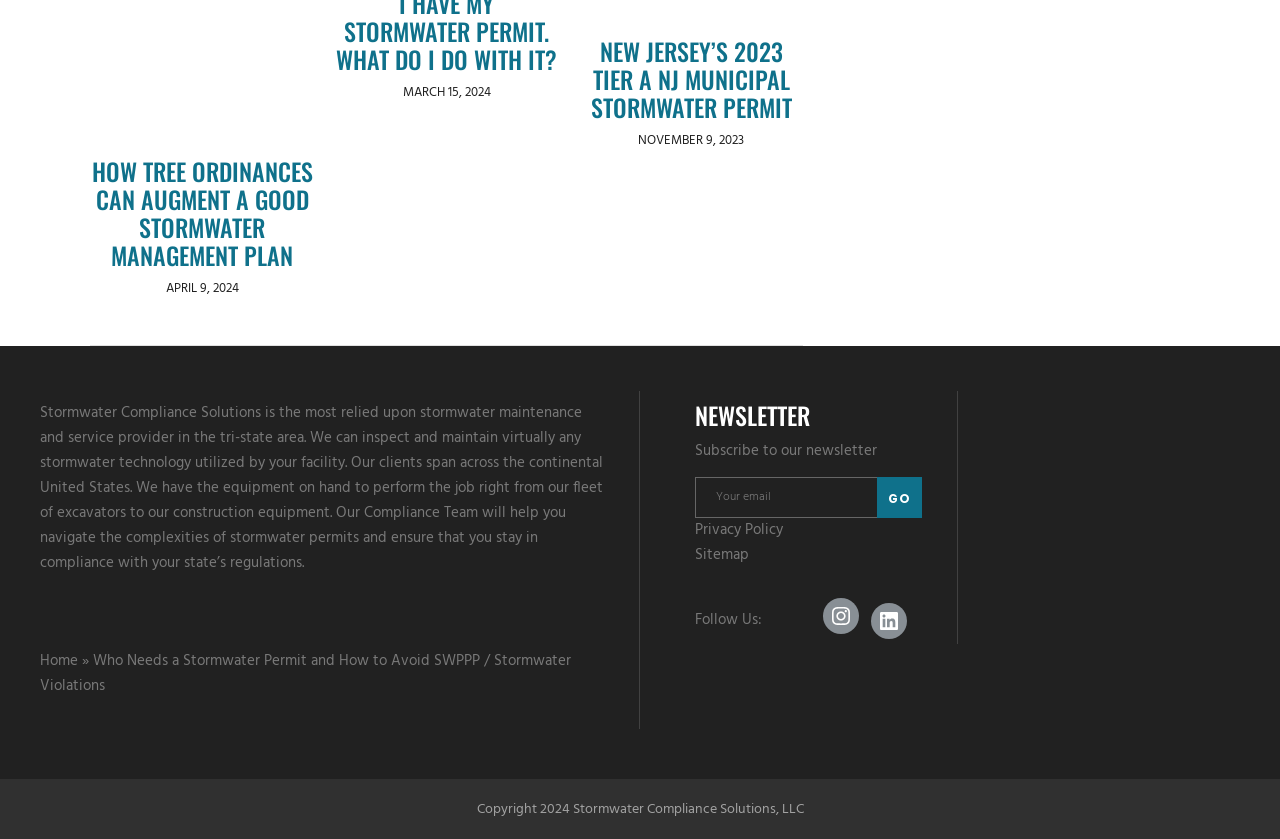Locate the bounding box coordinates of the element that should be clicked to execute the following instruction: "Click the link to view the Privacy Policy".

[0.543, 0.617, 0.612, 0.646]